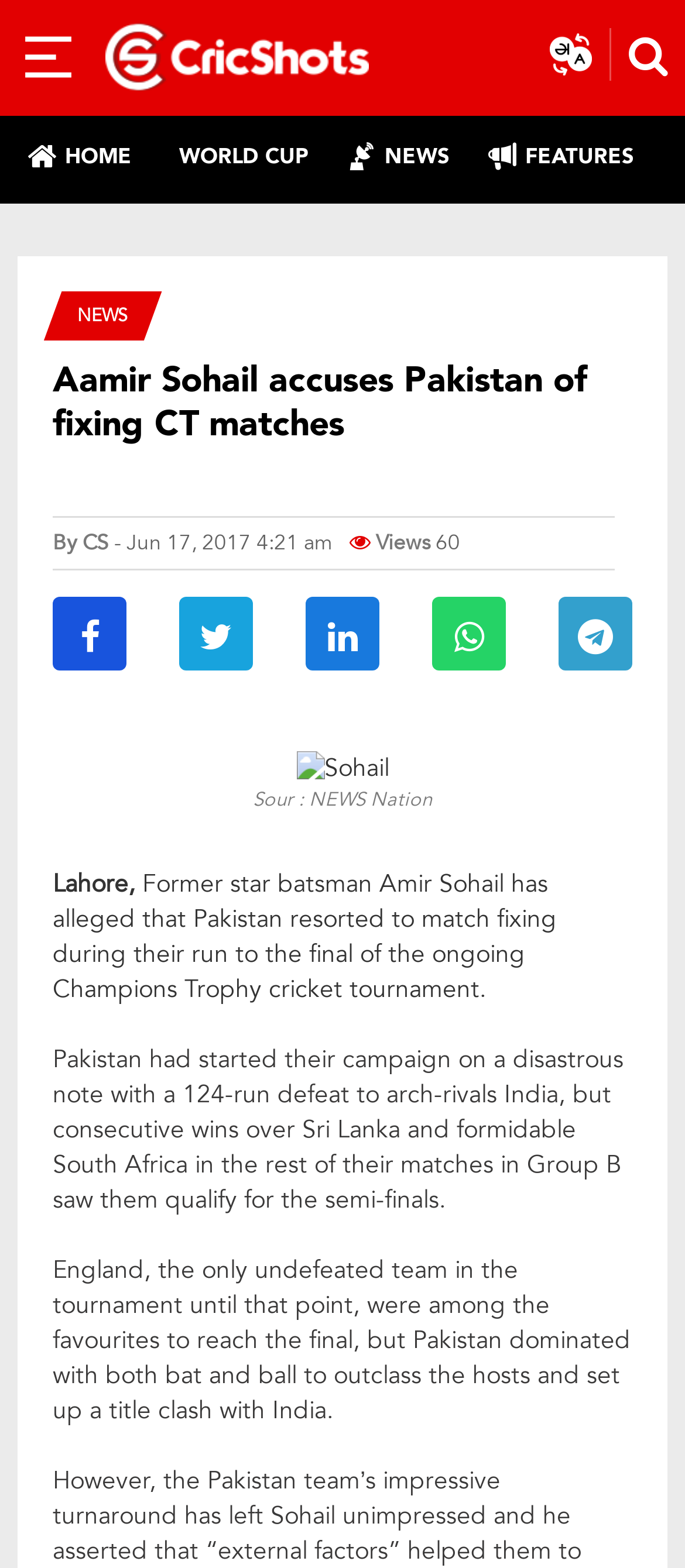Find the bounding box coordinates of the clickable element required to execute the following instruction: "Share the article on social media". Provide the coordinates as four float numbers between 0 and 1, i.e., [left, top, right, bottom].

[0.077, 0.381, 0.185, 0.428]